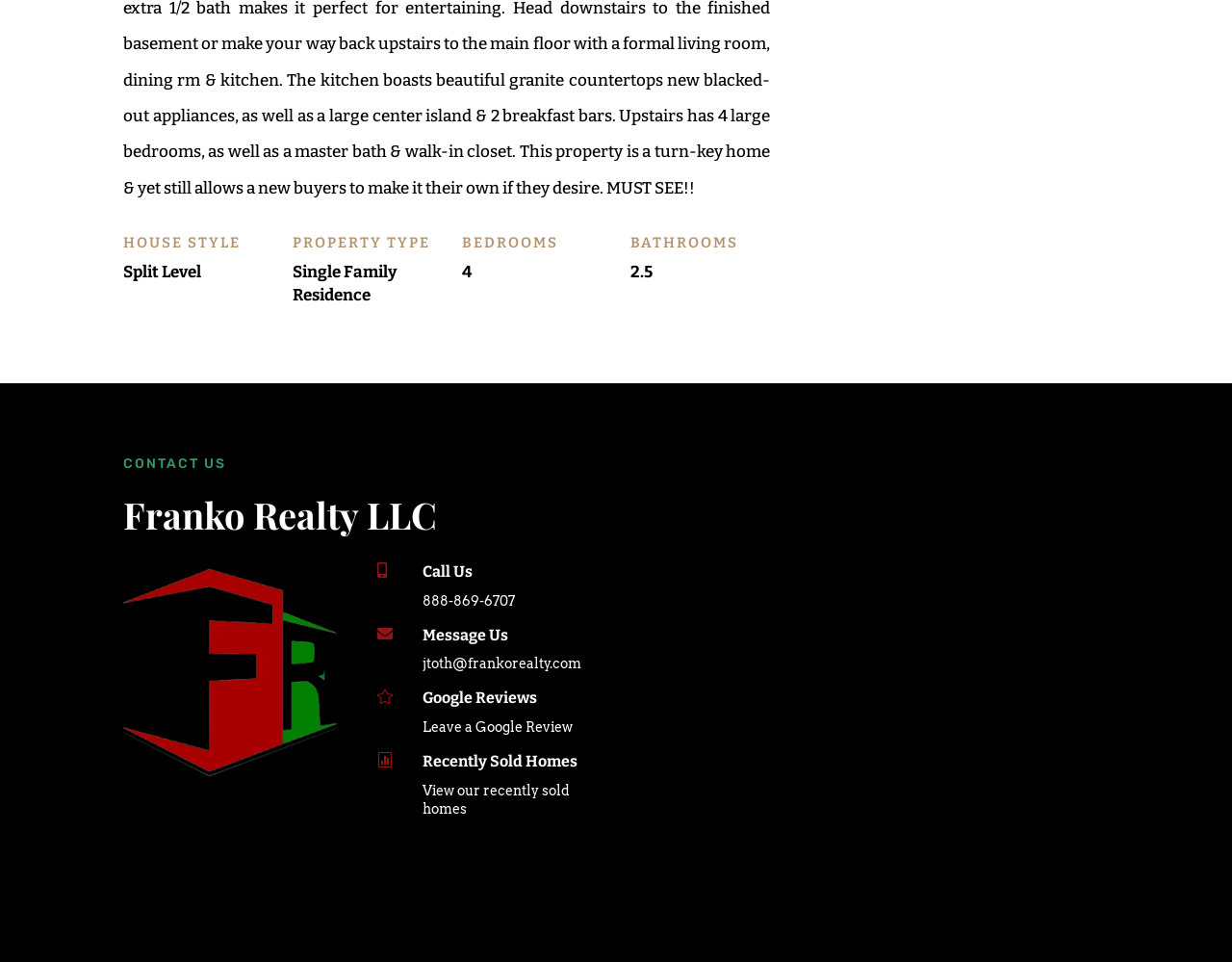Locate the bounding box coordinates of the element that needs to be clicked to carry out the instruction: "Contact Franko Realty LLC". The coordinates should be given as four float numbers ranging from 0 to 1, i.e., [left, top, right, bottom].

[0.1, 0.506, 0.488, 0.573]